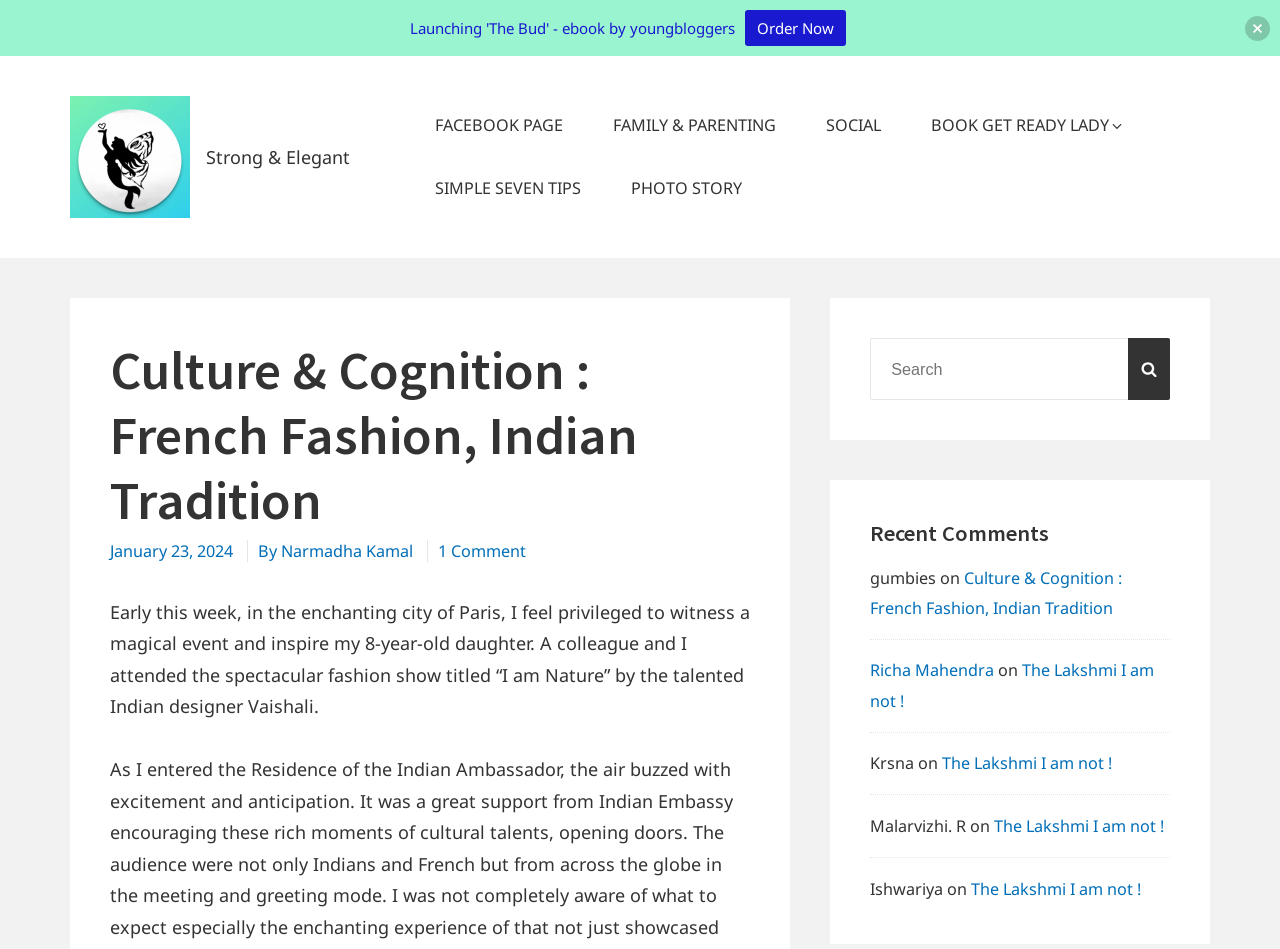Using the details from the image, please elaborate on the following question: What is the title of the latest article?

The latest article is located in the main content area of the webpage and has a heading that says 'Culture & Cognition : French Fashion, Indian Tradition'. This is the title of the latest article.